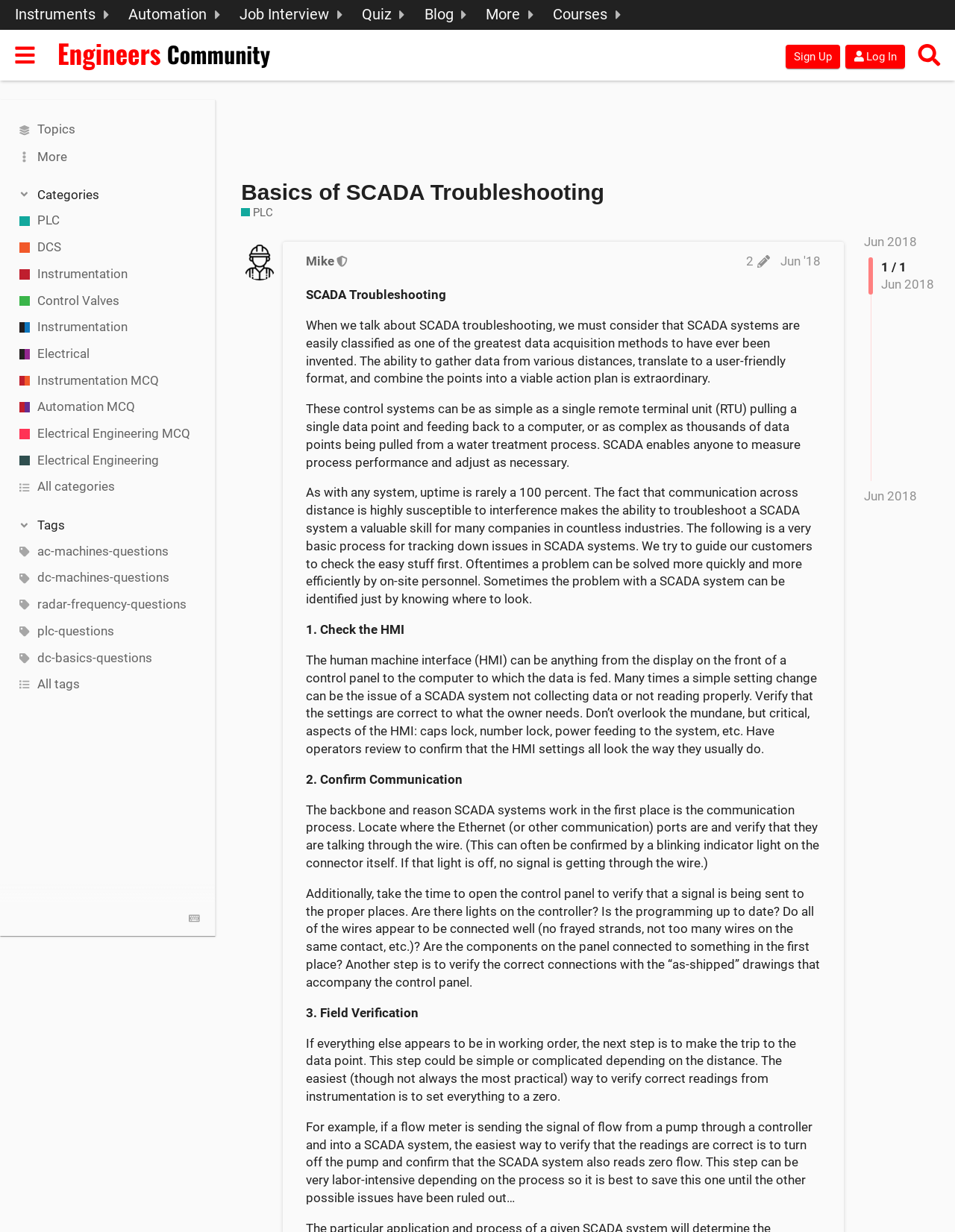Locate the bounding box coordinates of the element you need to click to accomplish the task described by this instruction: "explore quotes with vacation tag".

None